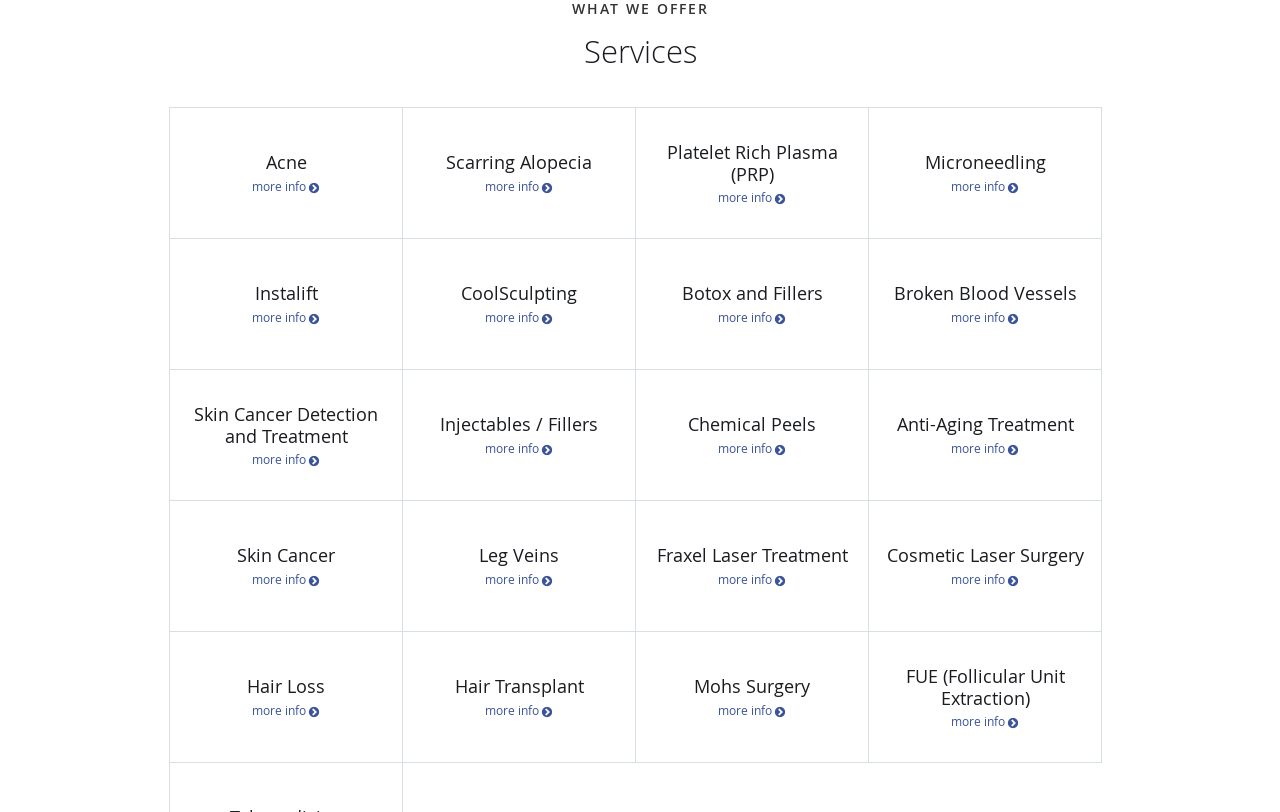Respond to the question with just a single word or phrase: 
What is the service located at the bottom left?

Hair Loss